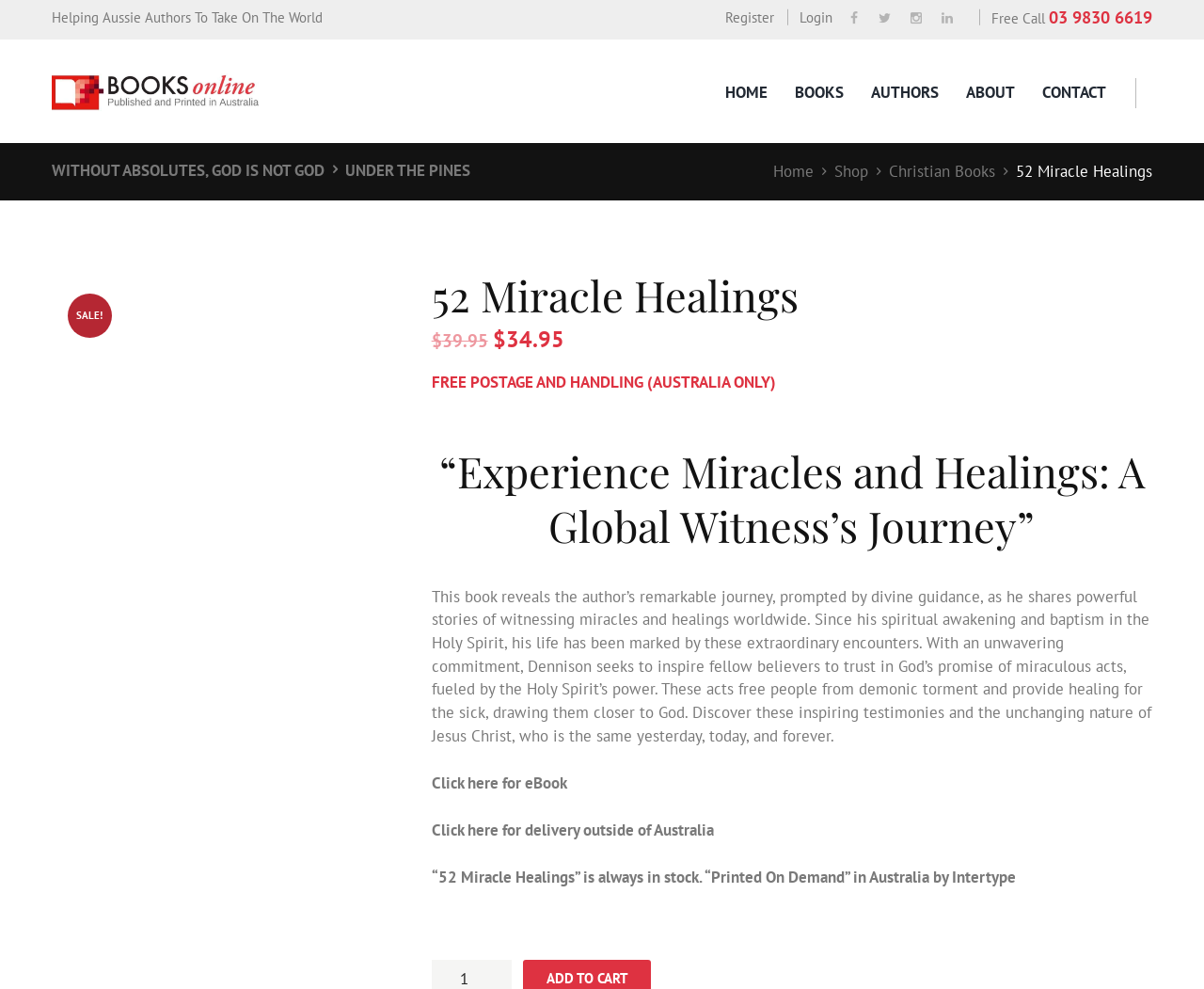Answer with a single word or phrase: 
What is the name of the book?

52 Miracle Healings